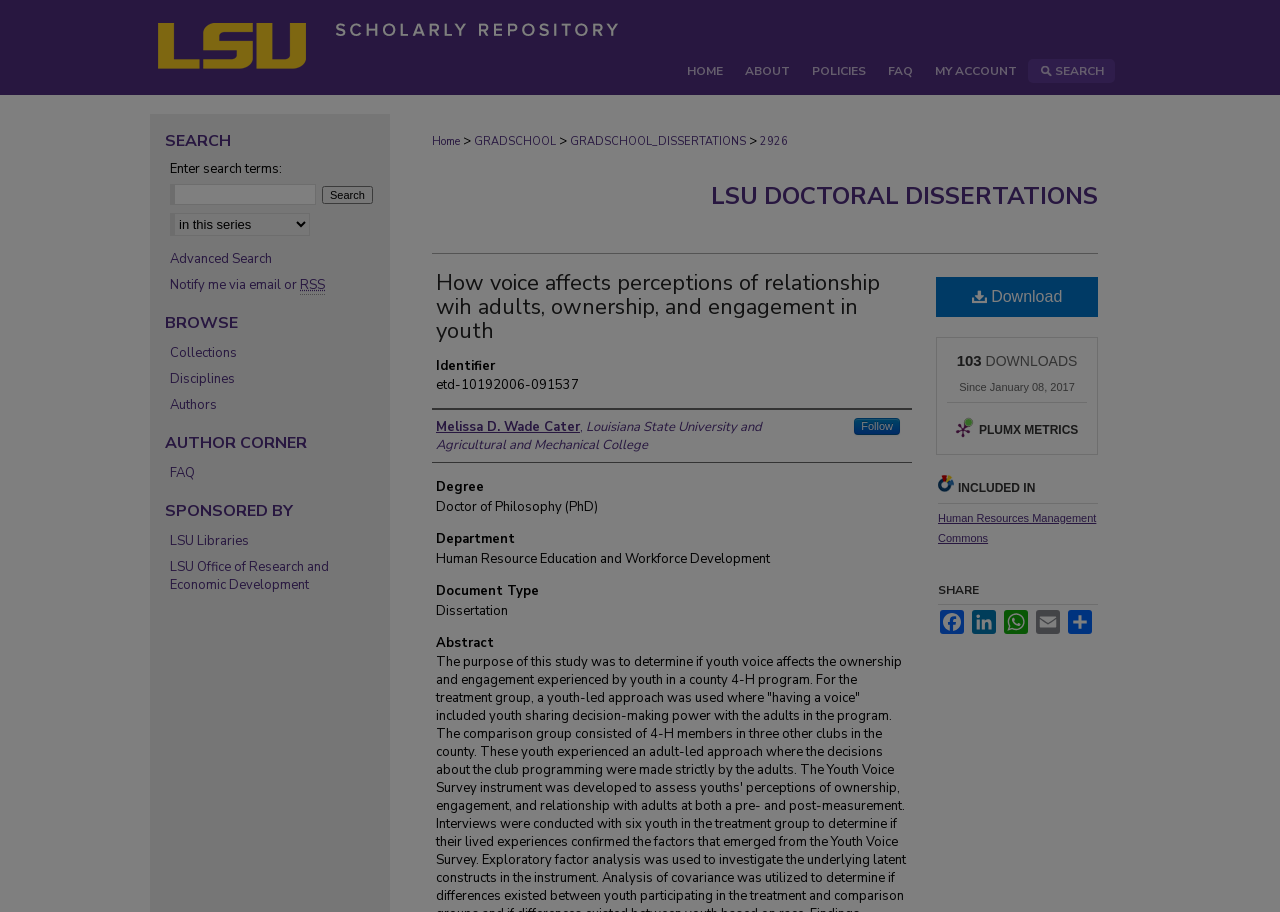Use a single word or phrase to answer the question:
What is the name of the author of this dissertation?

Melissa D. Wade Cater